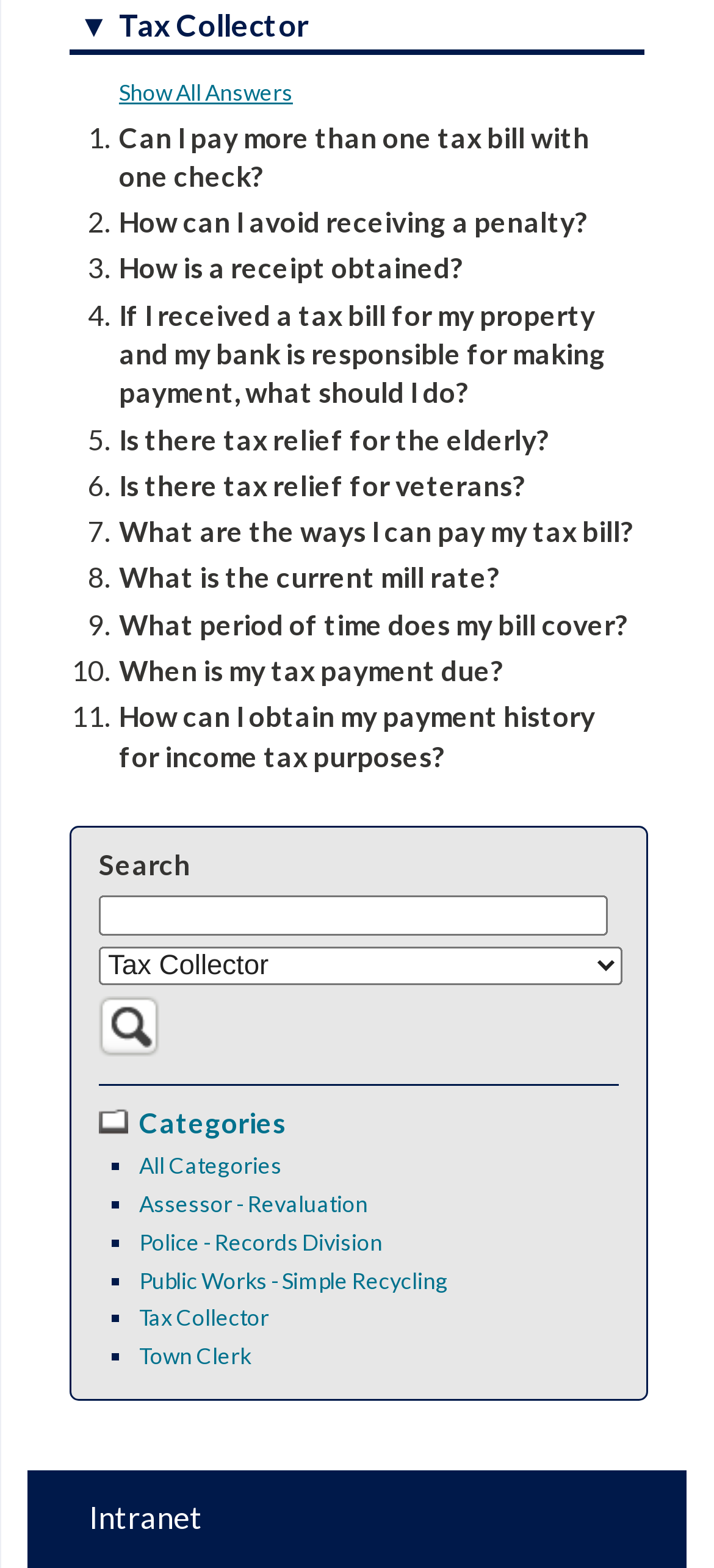Find the bounding box coordinates for the area that should be clicked to accomplish the instruction: "Select 'Tax Collector' category".

[0.195, 0.832, 0.377, 0.849]